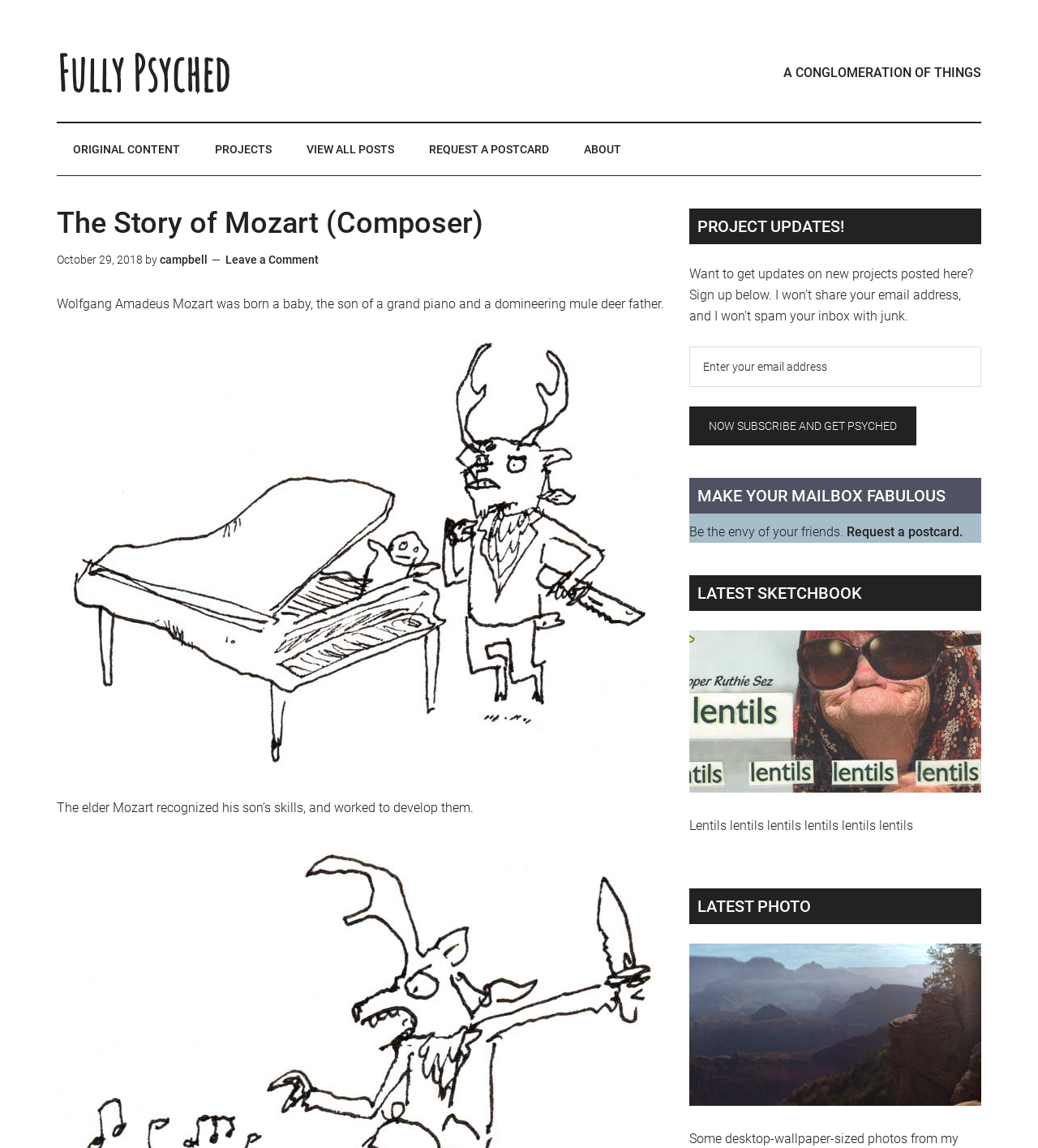Use a single word or phrase to answer the question: What is the father of Mozart depicted as?

A mule deer